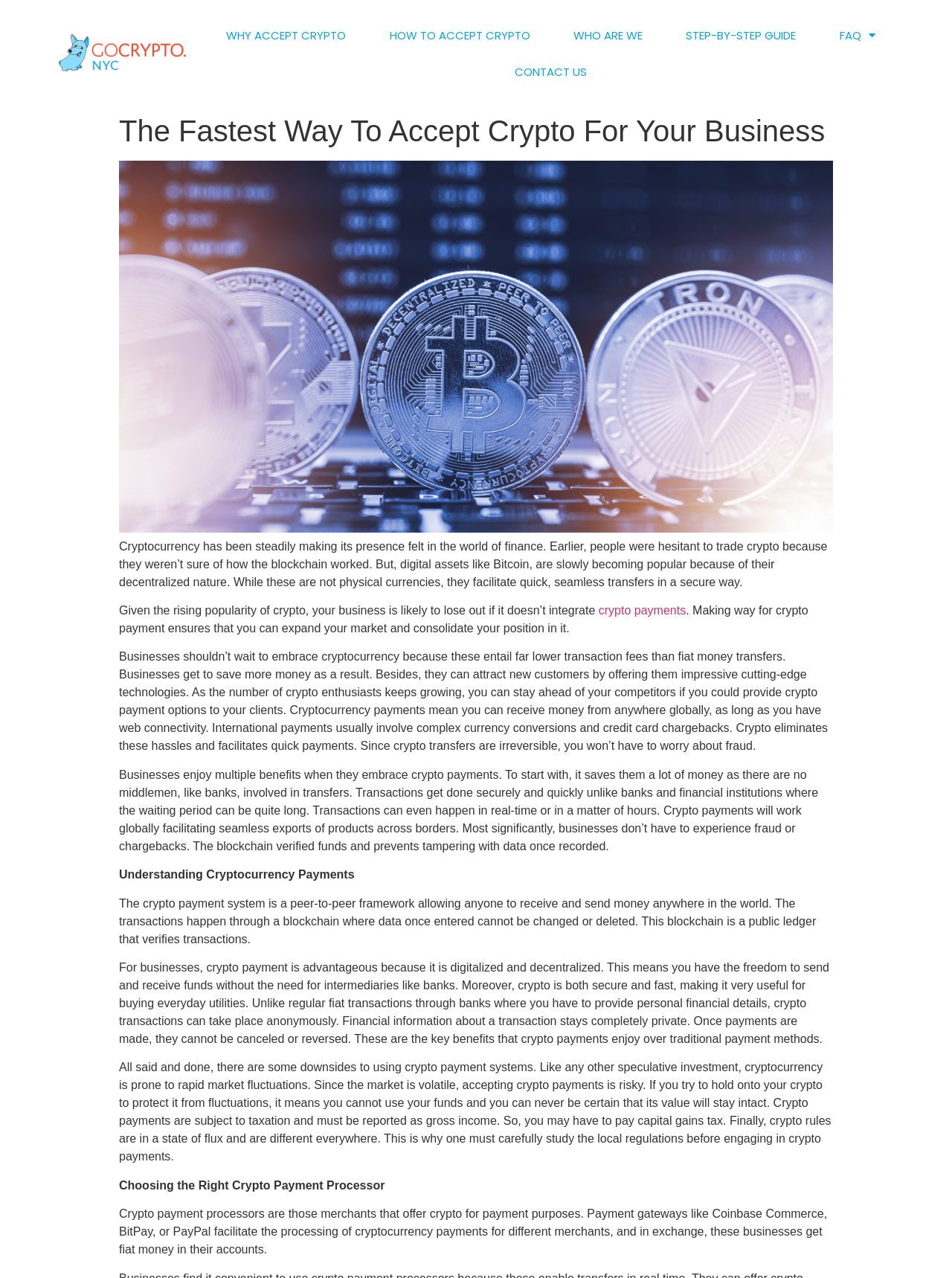Offer an extensive depiction of the webpage and its key elements.

The webpage is about accepting crypto payments for businesses, specifically promoting Go Crypto NYC. At the top, there is a logo of Go Crypto NYC, which is an image with a link to the website. Below the logo, there are five links: "WHY ACCEPT CRYPTO", "HOW TO ACCEPT CRYPTO", "WHO ARE WE", "STEP-BY-STEP GUIDE", and "FAQ" with a dropdown menu.

The main content of the webpage is divided into sections. The first section has a heading "The Fastest Way To Accept Crypto For Your Business" and an image related to accepting crypto. Below the image, there is a paragraph explaining the benefits of cryptocurrency, such as its decentralized nature and quick, seamless transfers.

The next section discusses the importance of integrating crypto payments into businesses, highlighting the advantages of lower transaction fees, attracting new customers, and receiving money globally. There are several paragraphs explaining the benefits of crypto payments, including saving money, secure and quick transactions, and preventing fraud.

The following section is titled "Understanding Cryptocurrency Payments" and explains the peer-to-peer framework of crypto payments, the use of blockchain, and the advantages of decentralized and digitalized transactions.

The final section discusses the downsides of using crypto payment systems, including market fluctuations, taxation, and varying regulations. It also touches on the importance of choosing the right crypto payment processor.

Throughout the webpage, there are several links and images, but the main focus is on the text content, which provides detailed information about the benefits and process of accepting crypto payments for businesses.